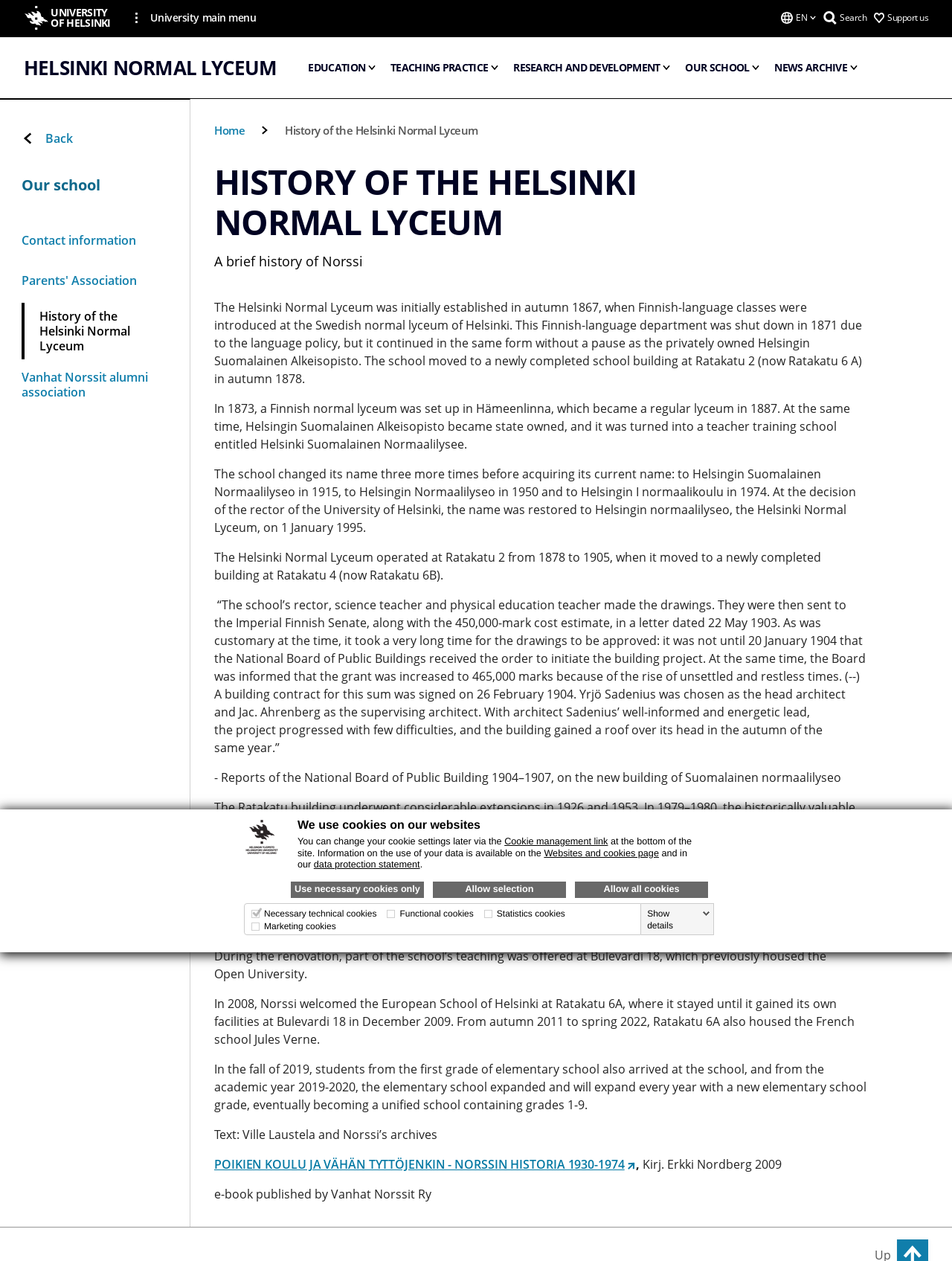Highlight the bounding box coordinates of the element you need to click to perform the following instruction: "Search for something."

[0.86, 0.0, 0.915, 0.028]